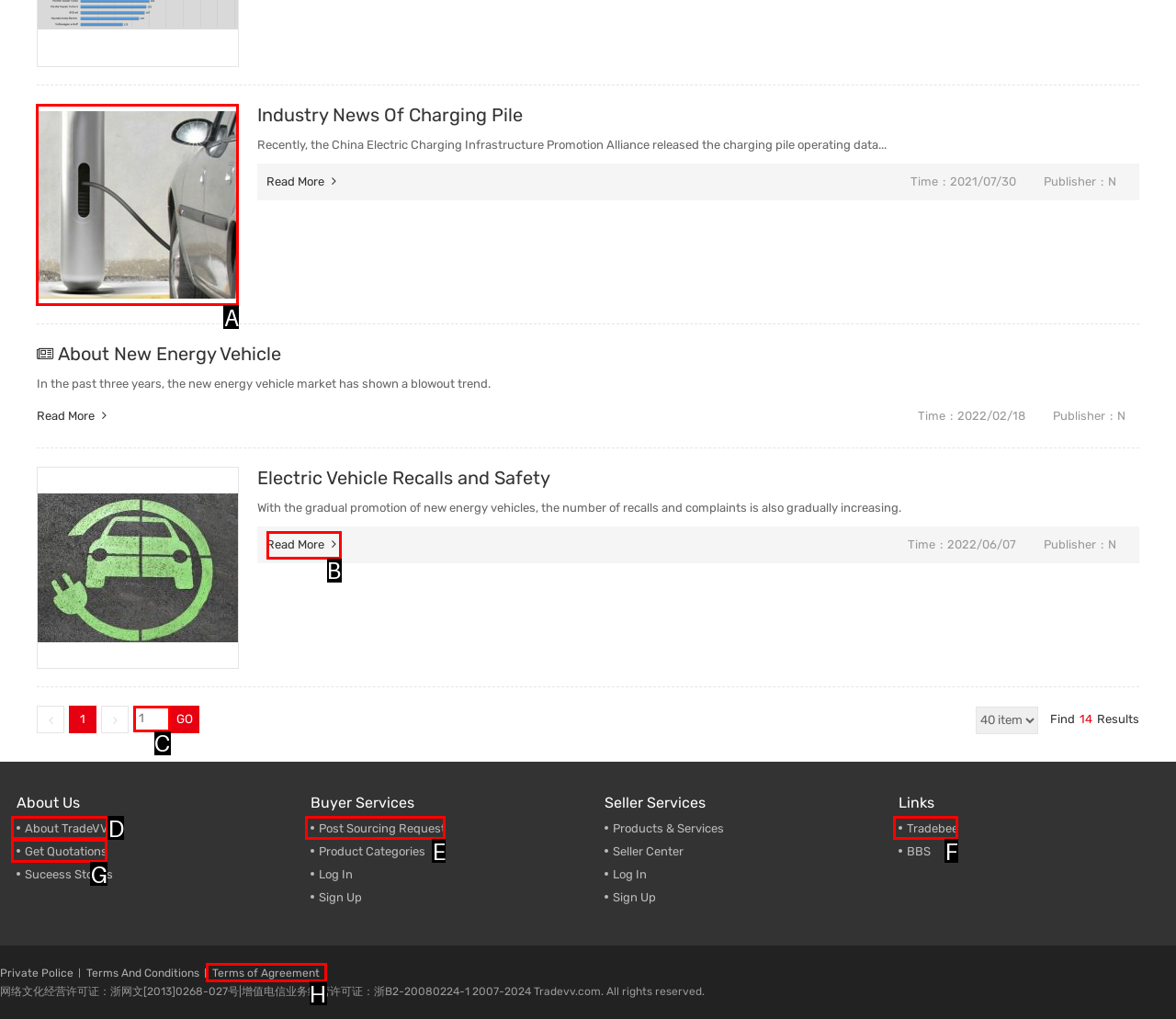From the given options, tell me which letter should be clicked to complete this task: Click on 'Industry News Of Charging Pile'
Answer with the letter only.

A